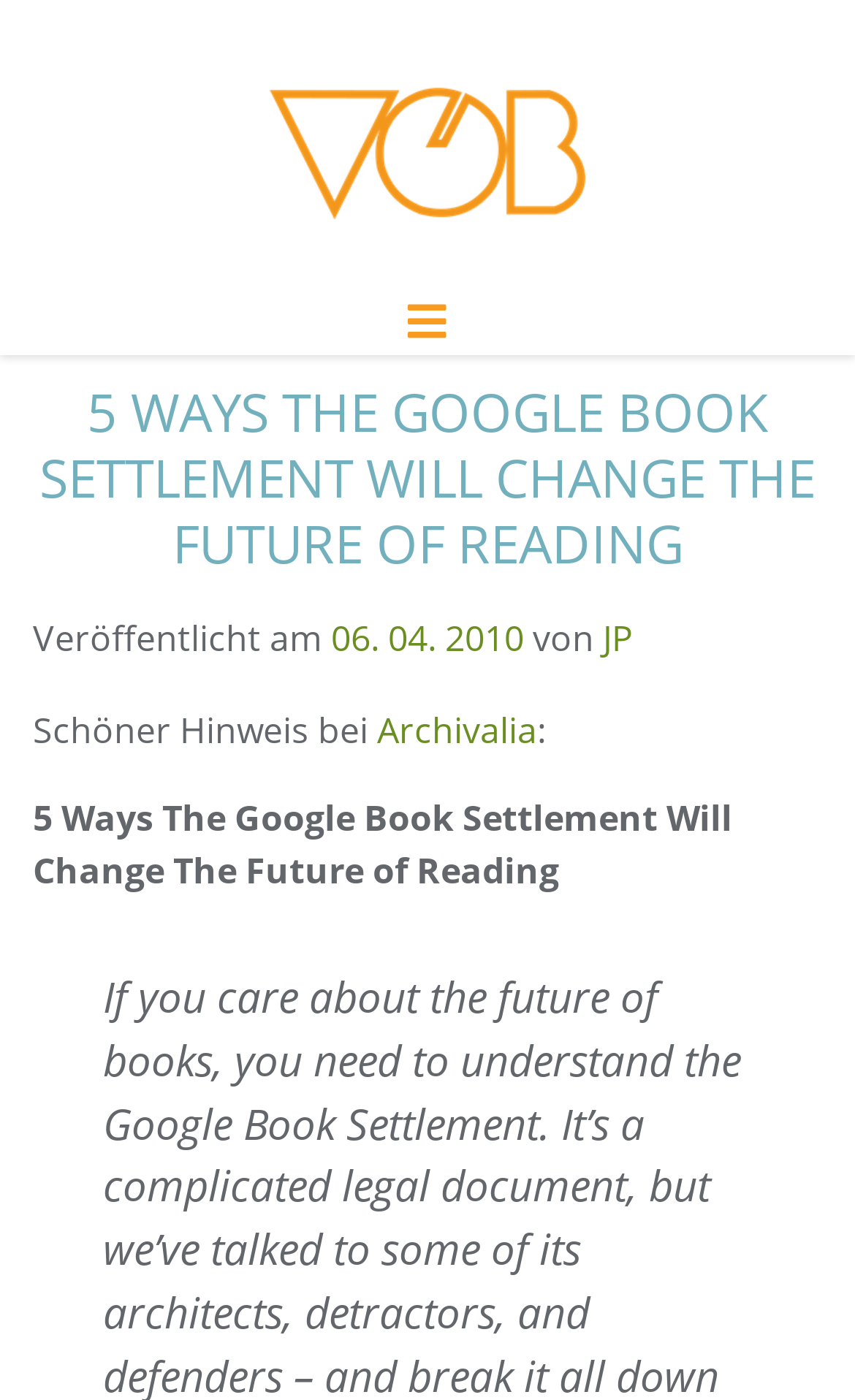Identify the bounding box of the UI element described as follows: "Archivalia". Provide the coordinates as four float numbers in the range of 0 to 1 [left, top, right, bottom].

[0.441, 0.504, 0.628, 0.538]